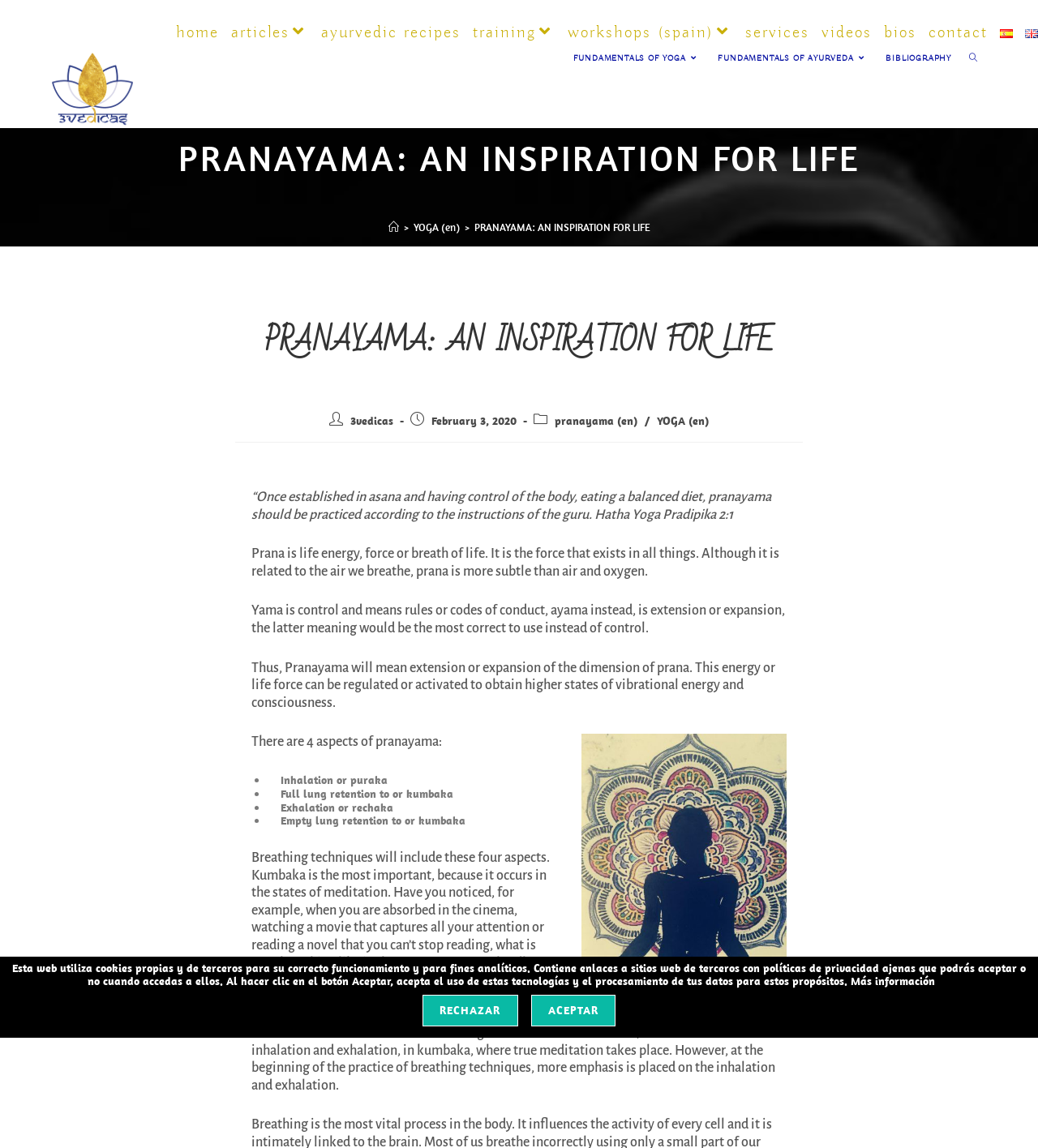Determine the bounding box coordinates for the HTML element mentioned in the following description: "PRANAYAMA: AN INSPIRATION FOR LIFE". The coordinates should be a list of four floats ranging from 0 to 1, represented as [left, top, right, bottom].

[0.457, 0.192, 0.626, 0.204]